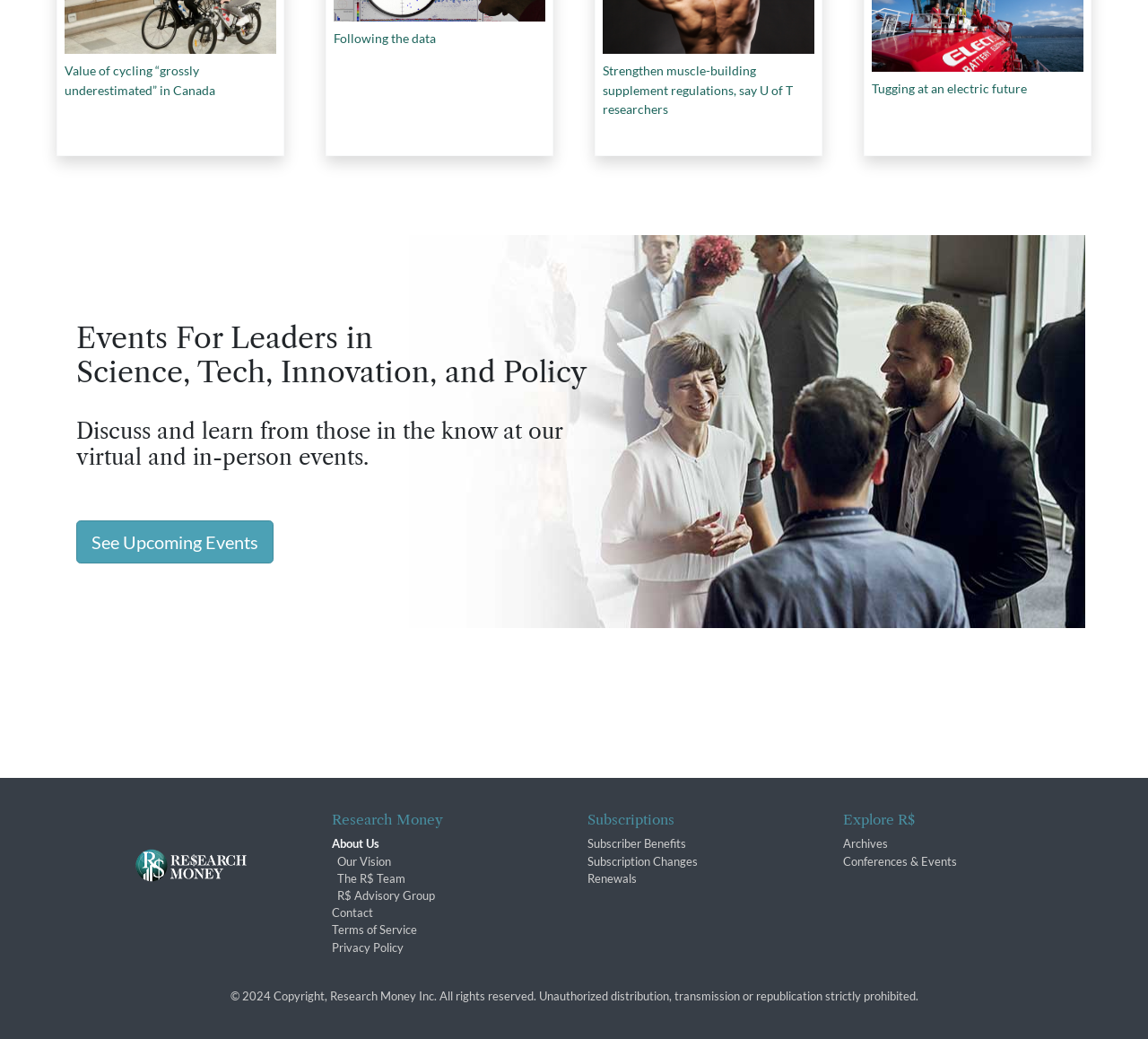Provide the bounding box coordinates of the HTML element described by the text: "Subscriber Benefits".

[0.512, 0.805, 0.598, 0.819]